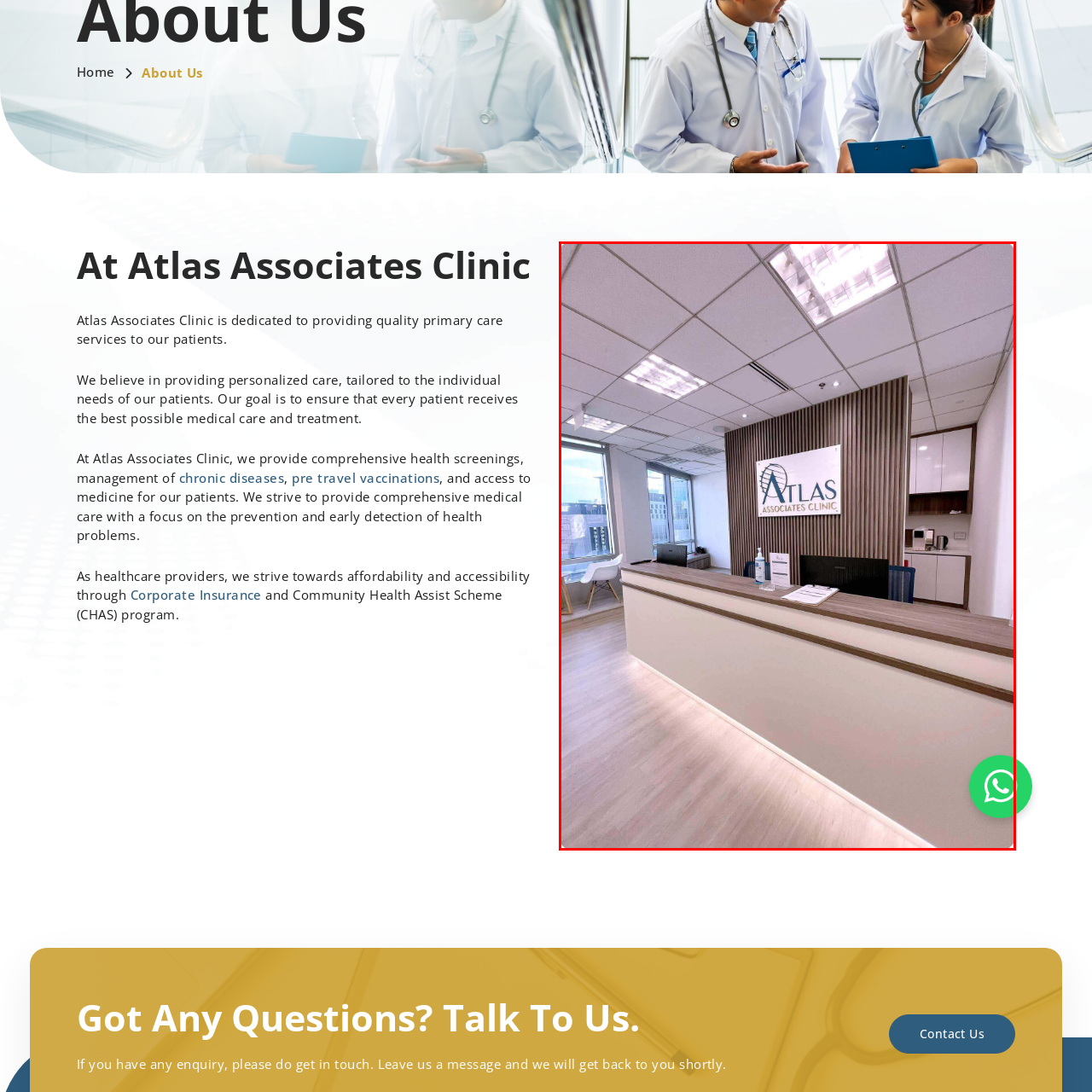What is the purpose of the kitchenette area?
Direct your attention to the image marked by the red bounding box and provide a detailed answer based on the visual details available.

The caption describes the kitchenette area as well-organized with white cabinetry and essential appliances, suggesting that its purpose is to provide necessary amenities for the clinic's staff or patients.